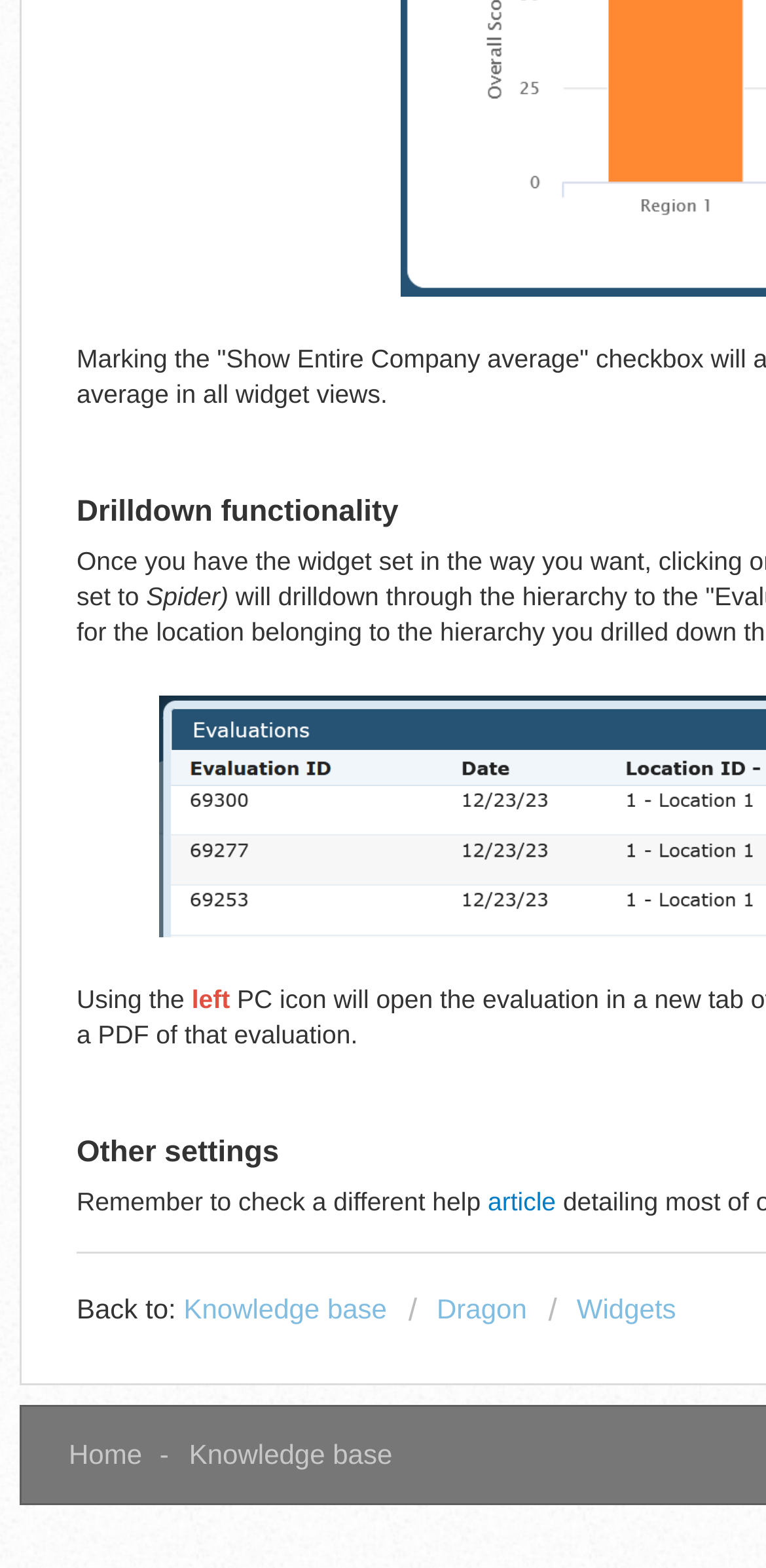Using the description "article", predict the bounding box of the relevant HTML element.

[0.637, 0.756, 0.735, 0.775]